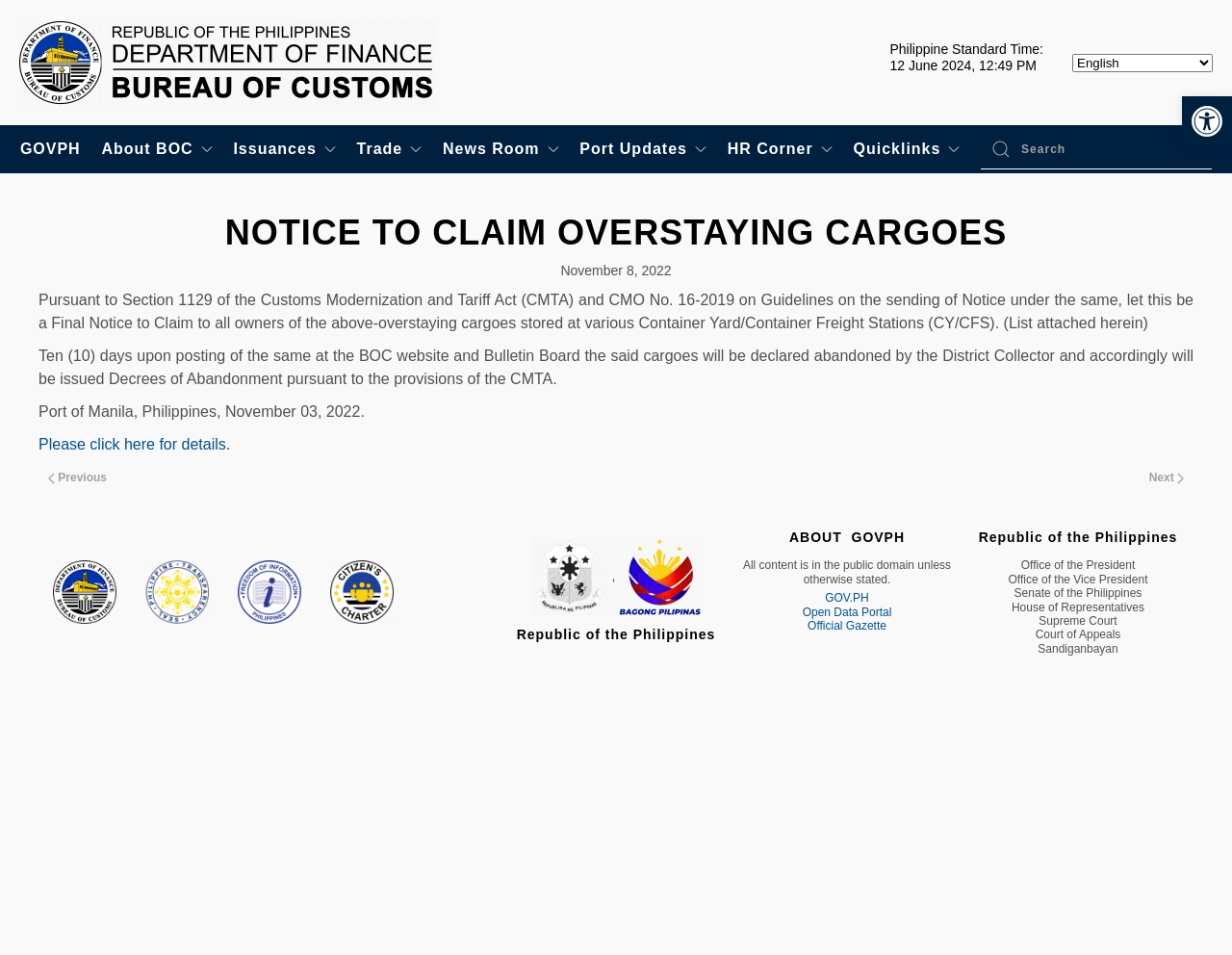What is the location of the Port mentioned in the notice?
Provide a thorough and detailed answer to the question.

The notice mentions 'Port of Manila, Philippines, November 03, 2022' which suggests that the location of the Port is in Manila, Philippines.